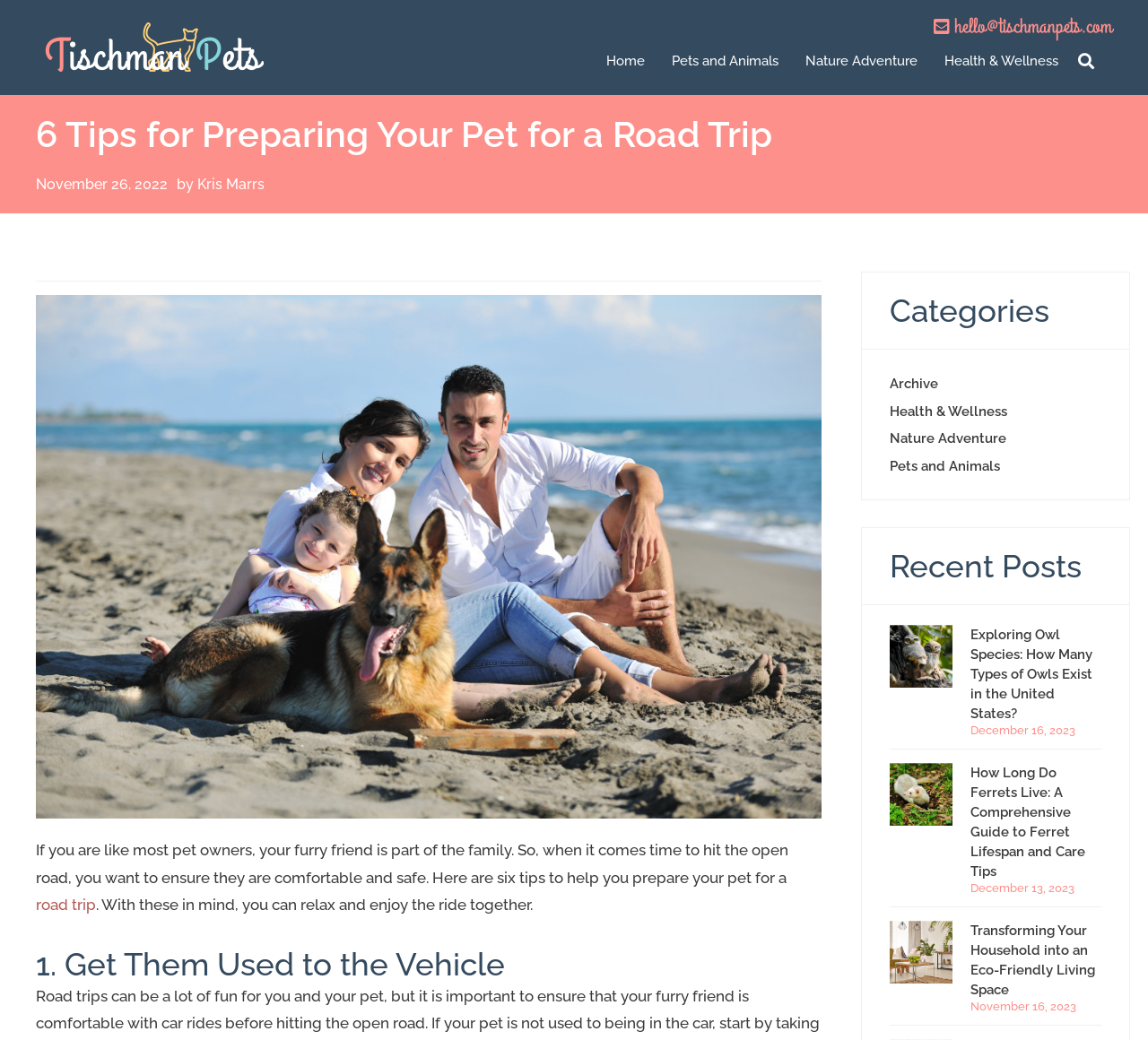Locate the bounding box coordinates of the area you need to click to fulfill this instruction: 'Read the article about preparing your pet for a road trip'. The coordinates must be in the form of four float numbers ranging from 0 to 1: [left, top, right, bottom].

[0.031, 0.108, 0.969, 0.149]